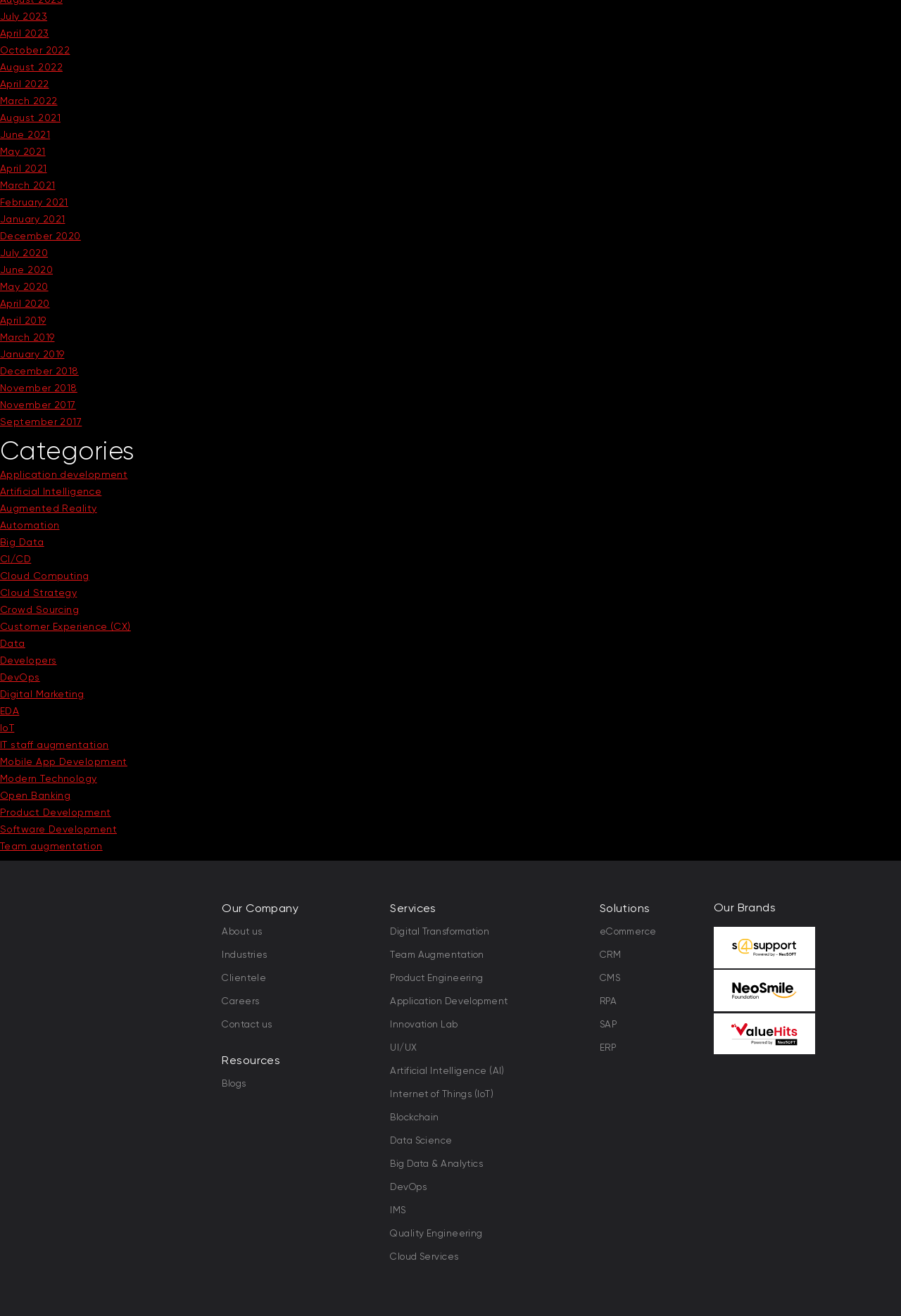Identify the bounding box coordinates of the clickable section necessary to follow the following instruction: "View the 'Categories' section". The coordinates should be presented as four float numbers from 0 to 1, i.e., [left, top, right, bottom].

[0.0, 0.332, 1.0, 0.354]